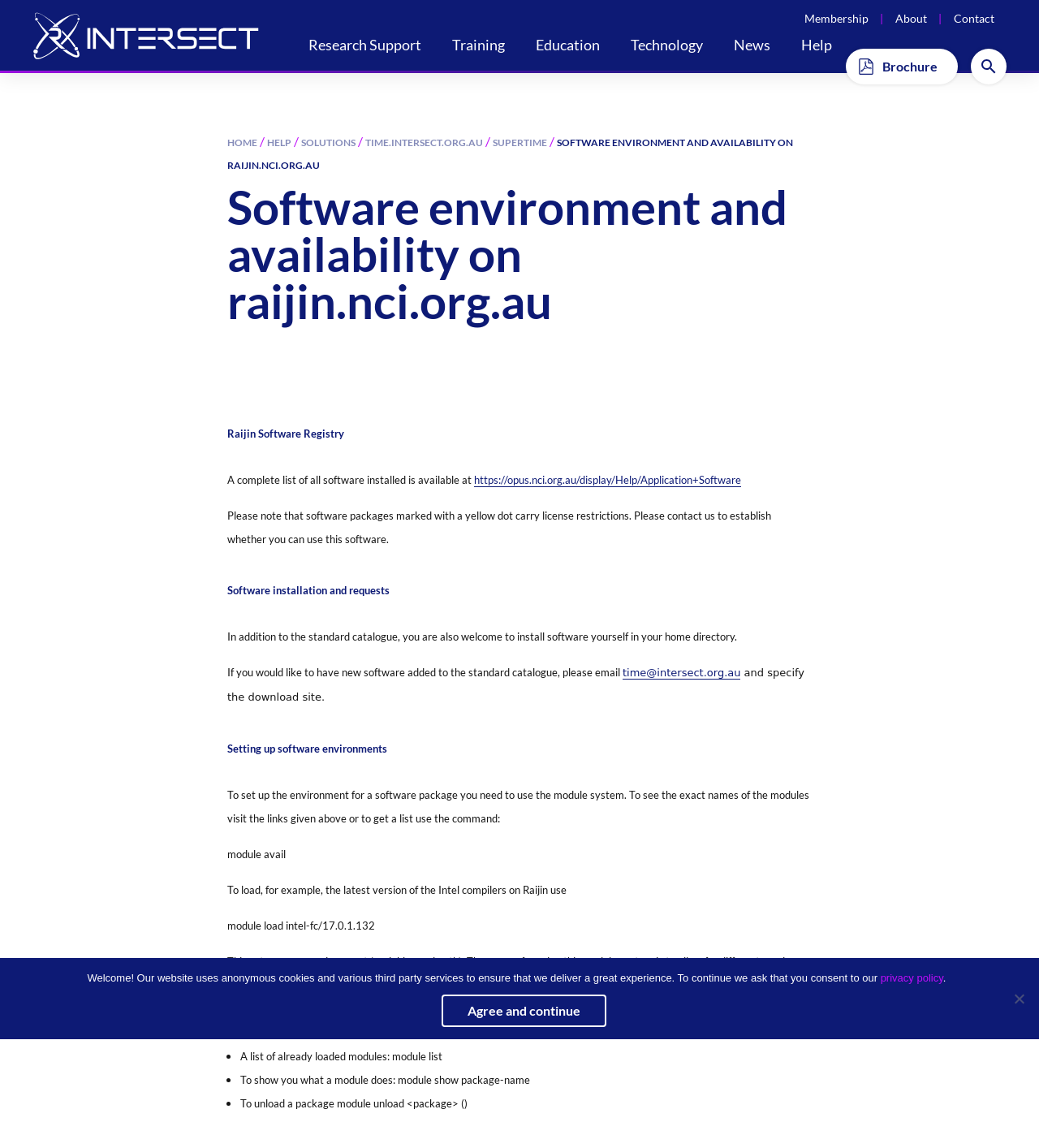Please identify the bounding box coordinates of the area that needs to be clicked to fulfill the following instruction: "Click on Research Support."

[0.297, 0.031, 0.405, 0.05]